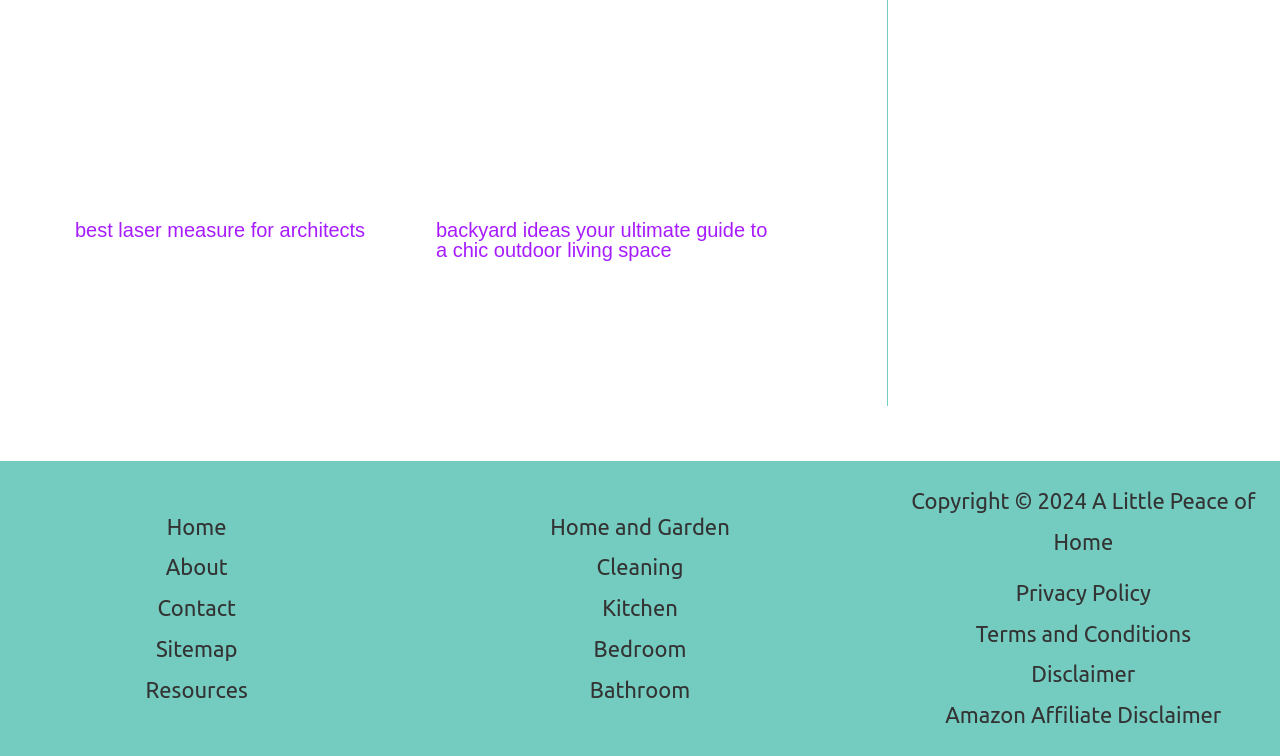Pinpoint the bounding box coordinates of the clickable area needed to execute the instruction: "Explore backyard ideas". The coordinates should be specified as four float numbers between 0 and 1, i.e., [left, top, right, bottom].

[0.341, 0.094, 0.603, 0.127]